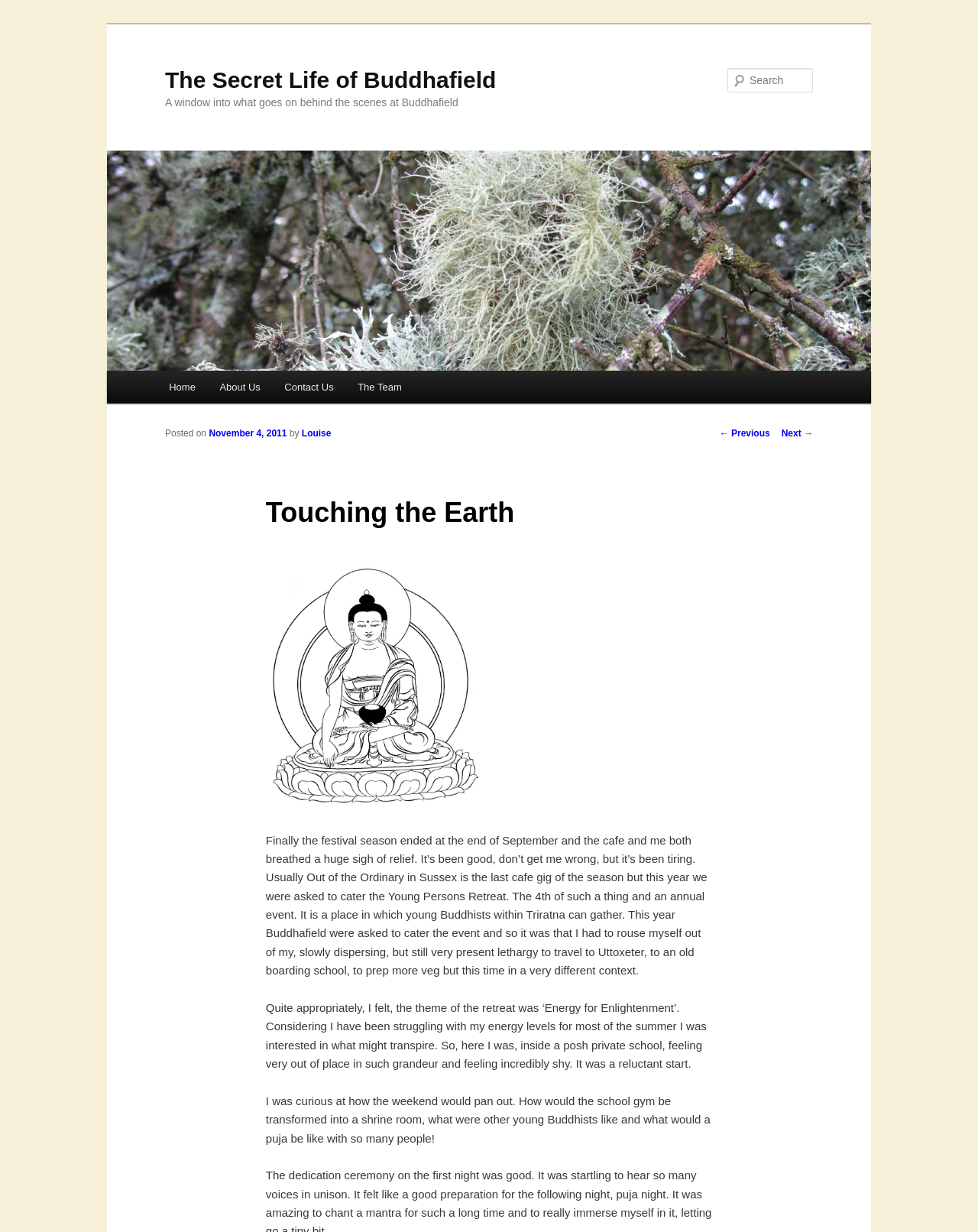Please identify the bounding box coordinates of the area that needs to be clicked to follow this instruction: "Select a location".

None